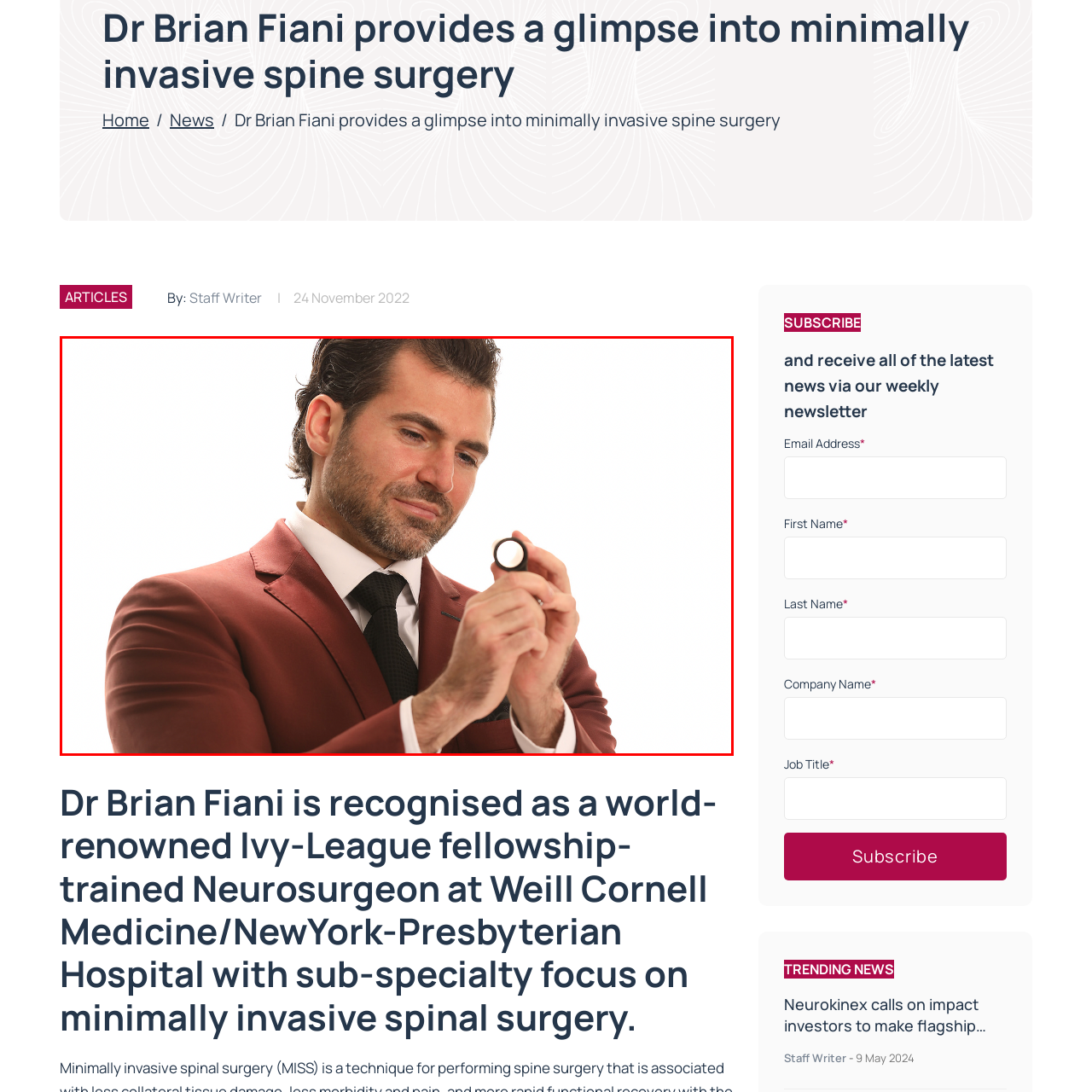Give a detailed account of the picture within the red bounded area.

In the image, Dr. Brian Fiani, a renowned neurosurgeon known for his expertise in minimally invasive spine surgery, is depicted in a thoughtful pose. He is elegantly dressed in a maroon suit, complemented by a crisp white shirt and a black tie, exuding professionalism and confidence. Dr. Fiani is intently examining a small, round object in his hand, likely a medical instrument or surgical tool, reflecting his meticulous approach to his craft. The clean, white background enhances the focus on him and emphasizes his expression of concentration. This moment captures Dr. Fiani's dedication to advancing spinal surgery techniques, aligning with his reputation in the medical community.